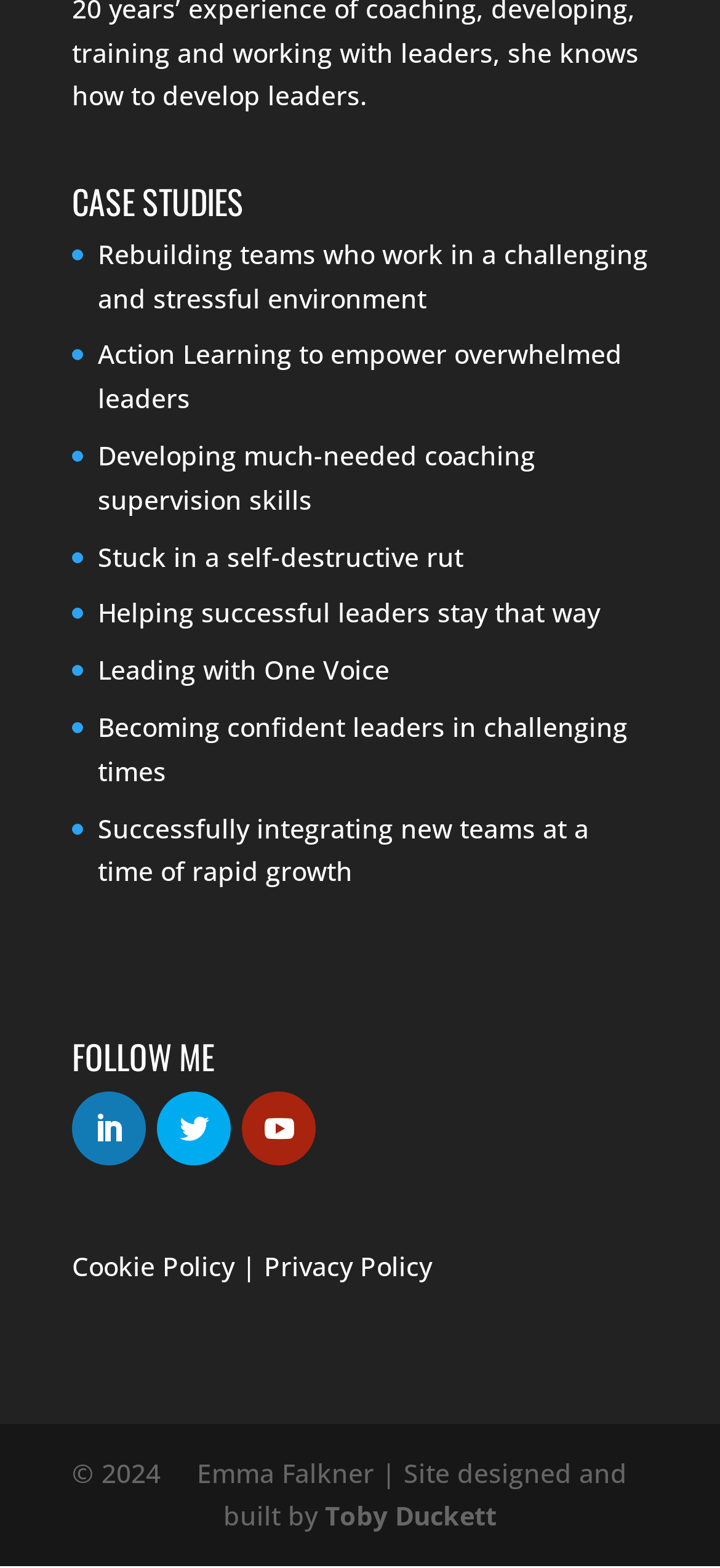Please find the bounding box coordinates of the element that you should click to achieve the following instruction: "Explore action learning for overwhelmed leaders". The coordinates should be presented as four float numbers between 0 and 1: [left, top, right, bottom].

[0.136, 0.215, 0.864, 0.265]